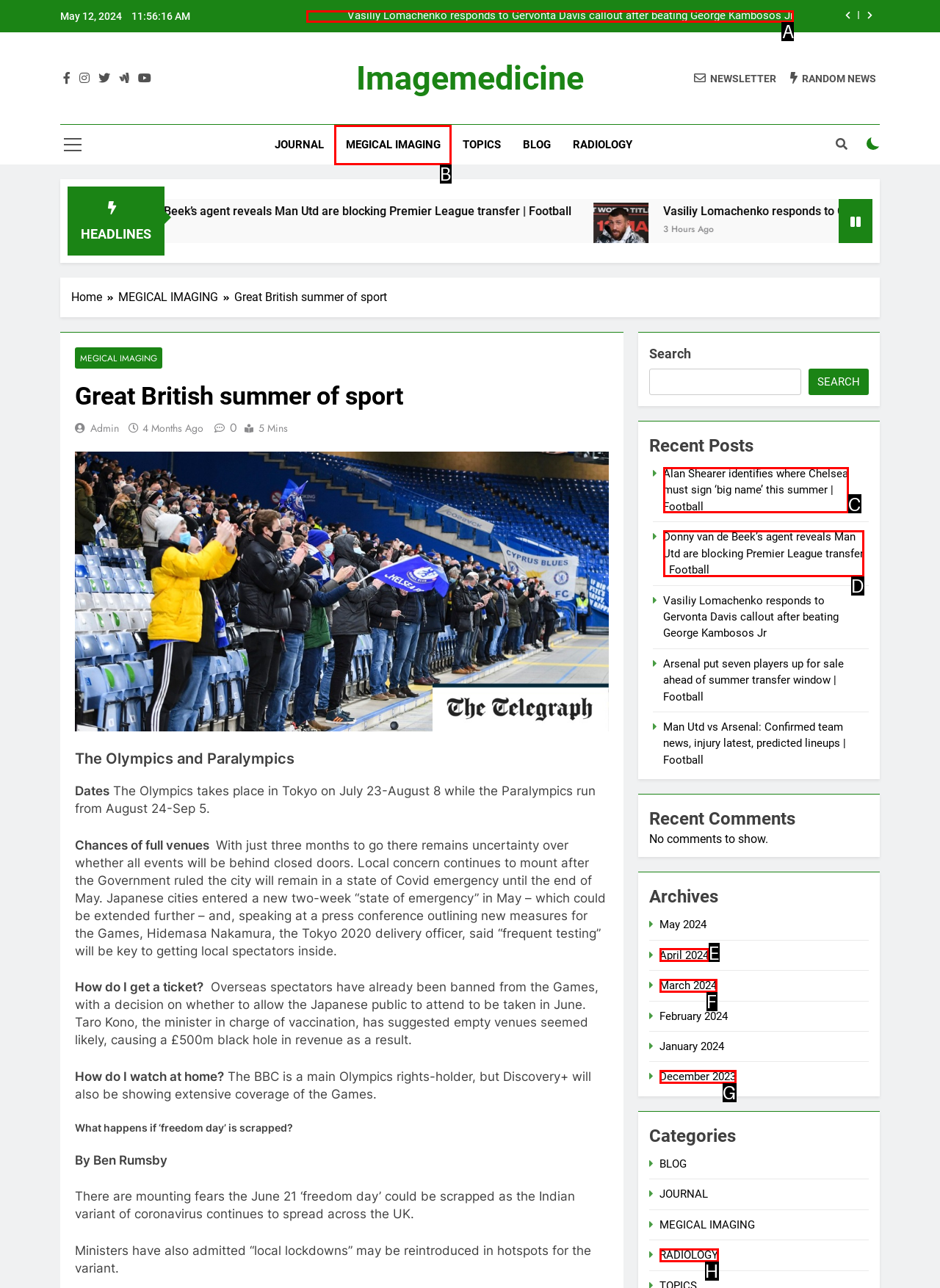Determine which HTML element to click to execute the following task: Click on the 'MEGICAL IMAGING' link Answer with the letter of the selected option.

B